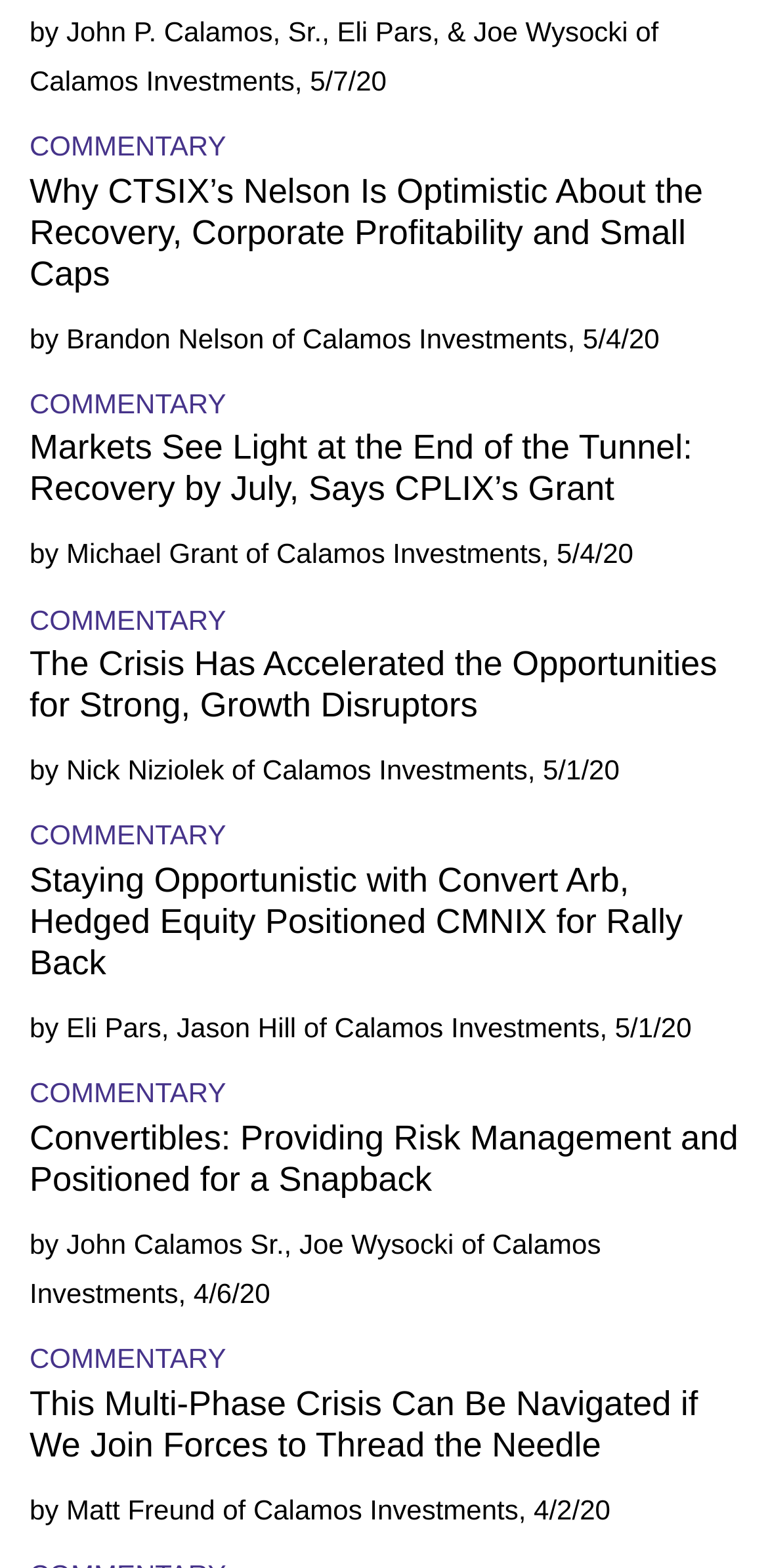Identify the bounding box coordinates of the clickable region required to complete the instruction: "View the commentary by Brandon Nelson". The coordinates should be given as four float numbers within the range of 0 and 1, i.e., [left, top, right, bottom].

[0.086, 0.205, 0.344, 0.226]